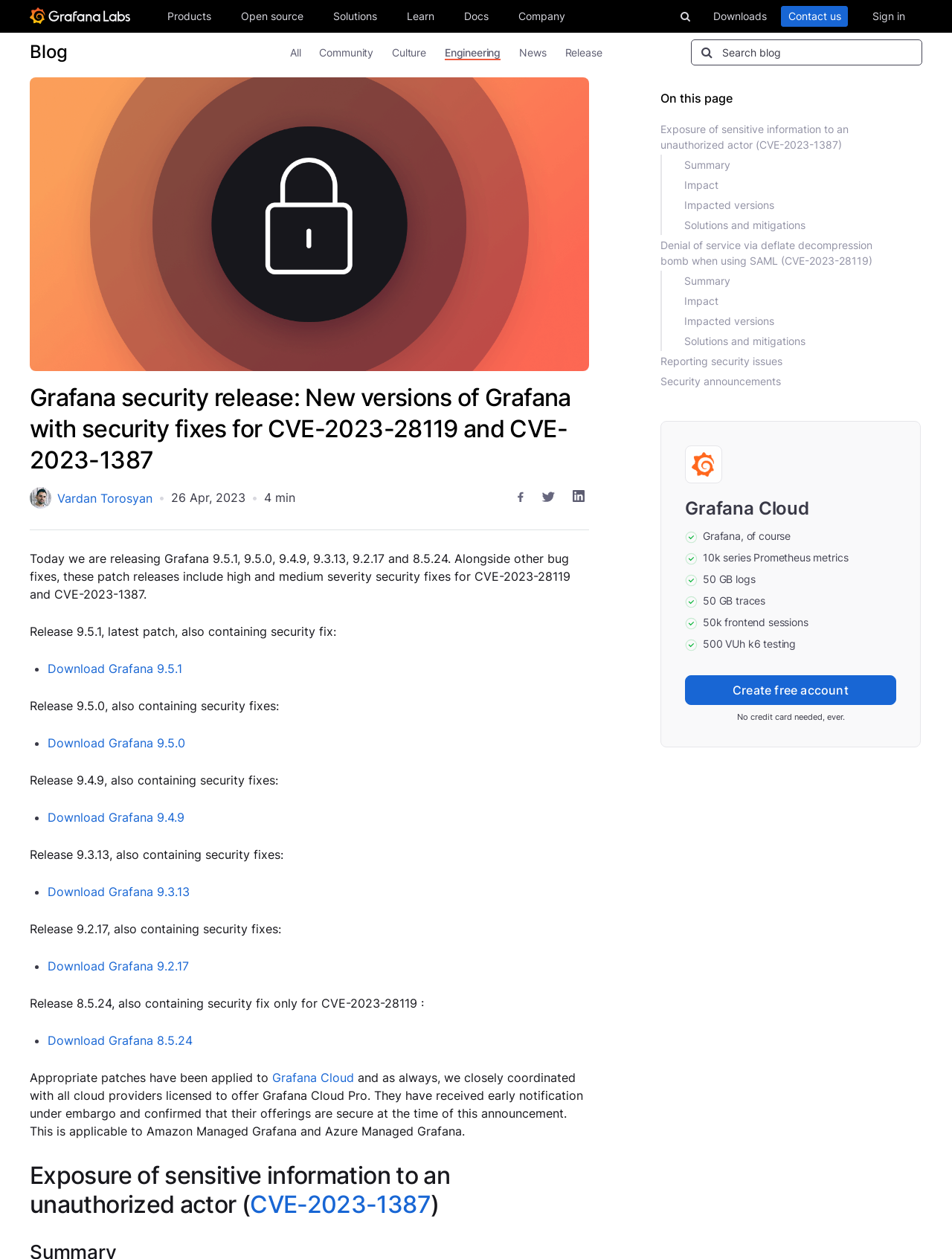How many sections are there in the webpage?
Look at the image and answer the question using a single word or phrase.

5